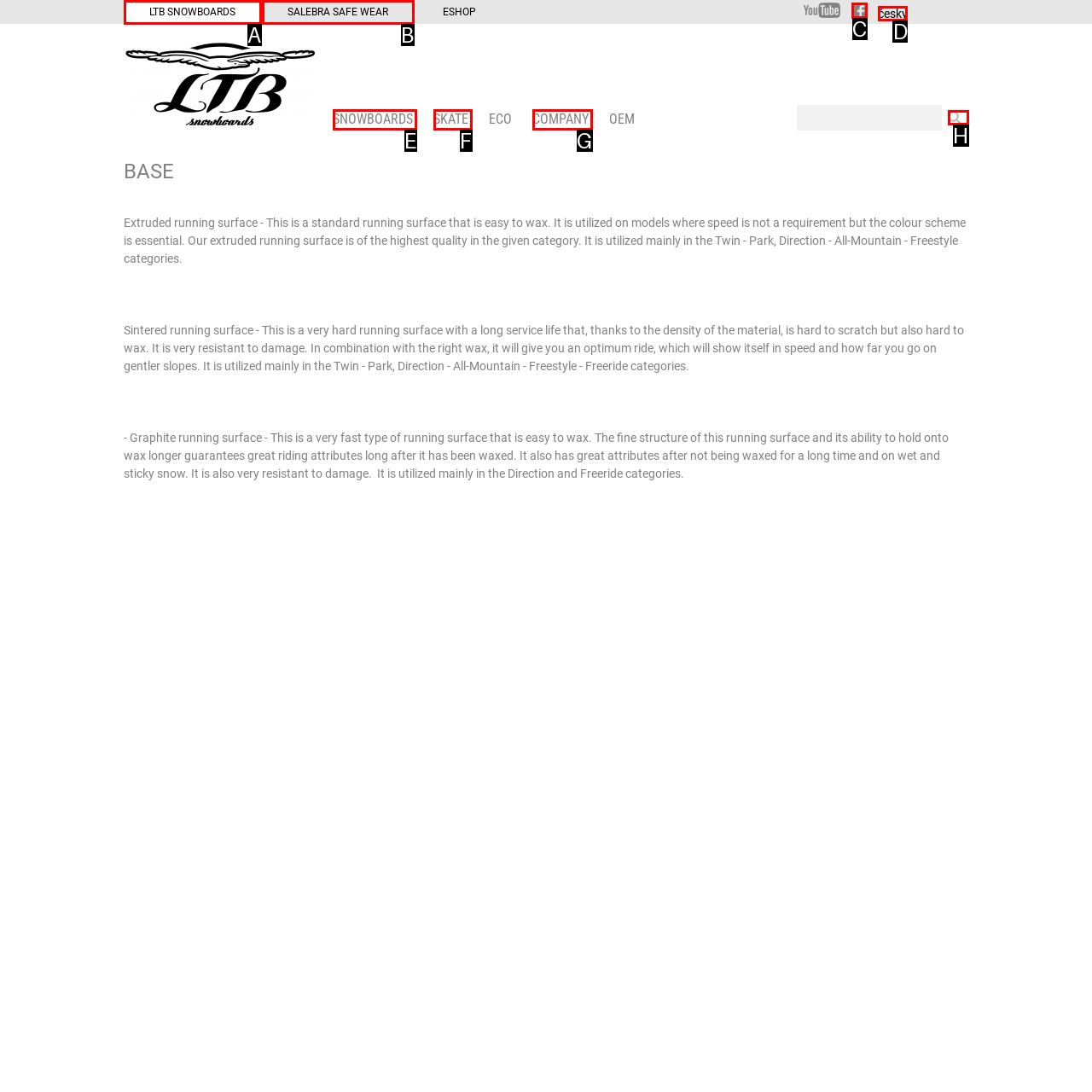From the given options, choose the one to complete the task: Select language Czech
Indicate the letter of the correct option.

D